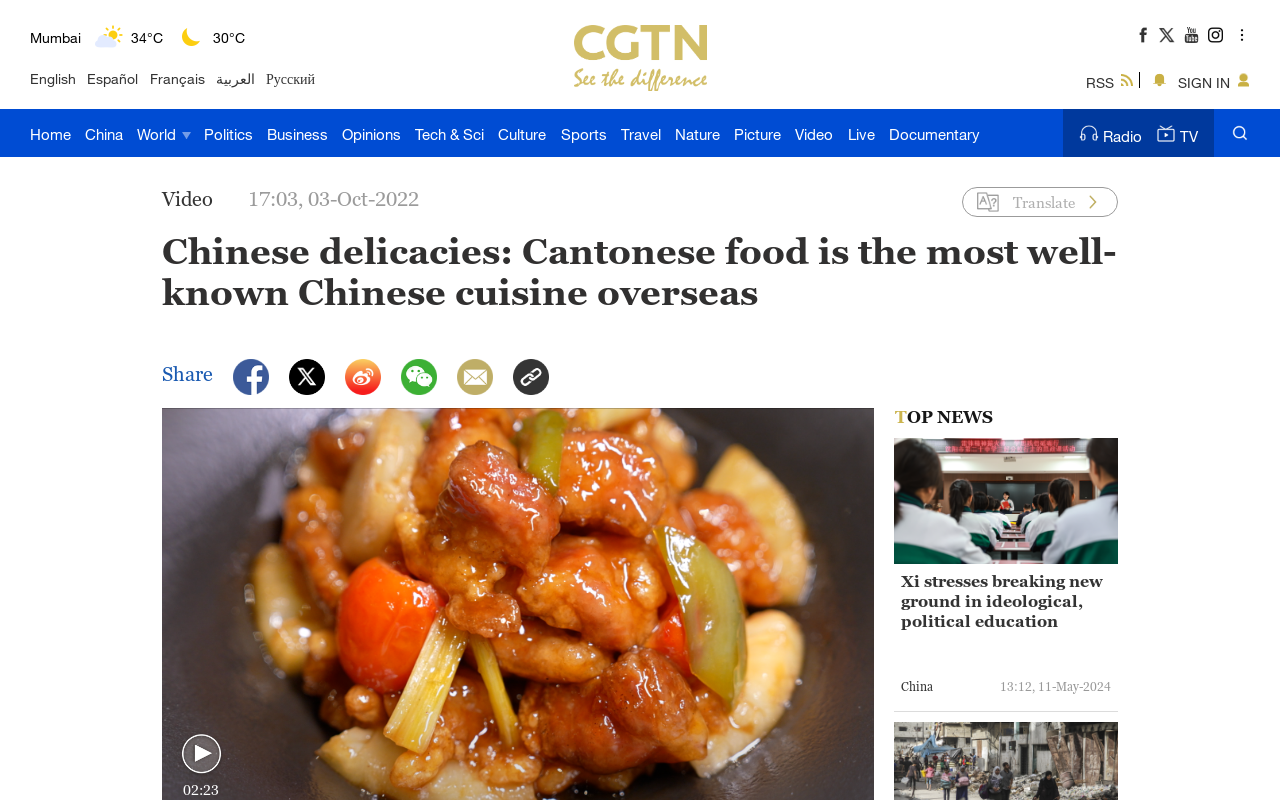Determine the coordinates of the bounding box for the clickable area needed to execute this instruction: "Sign in".

[0.92, 0.092, 0.961, 0.114]